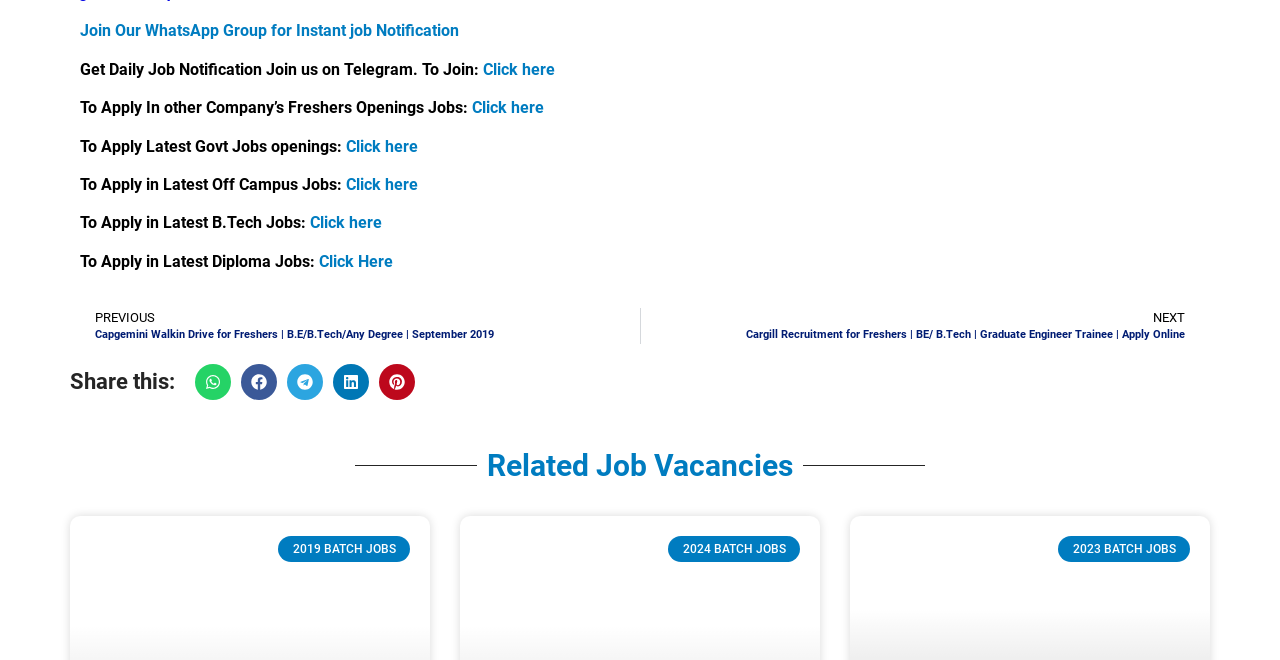Consider the image and give a detailed and elaborate answer to the question: 
What is the purpose of the 'Prev' and 'NEXT' links?

The 'Prev' and 'NEXT' links are likely used to navigate through a list of job openings, allowing users to view previous or next job listings, as indicated by the links 'Prev PREVIOUS Capgemini Walkin Drive for Freshers | B.E/B.Tech/Any Degree | September 2019' and 'NEXT Cargill Recruitment for Freshers | BE/ B.Tech | Graduate Engineer Trainee | Apply Online Next'.